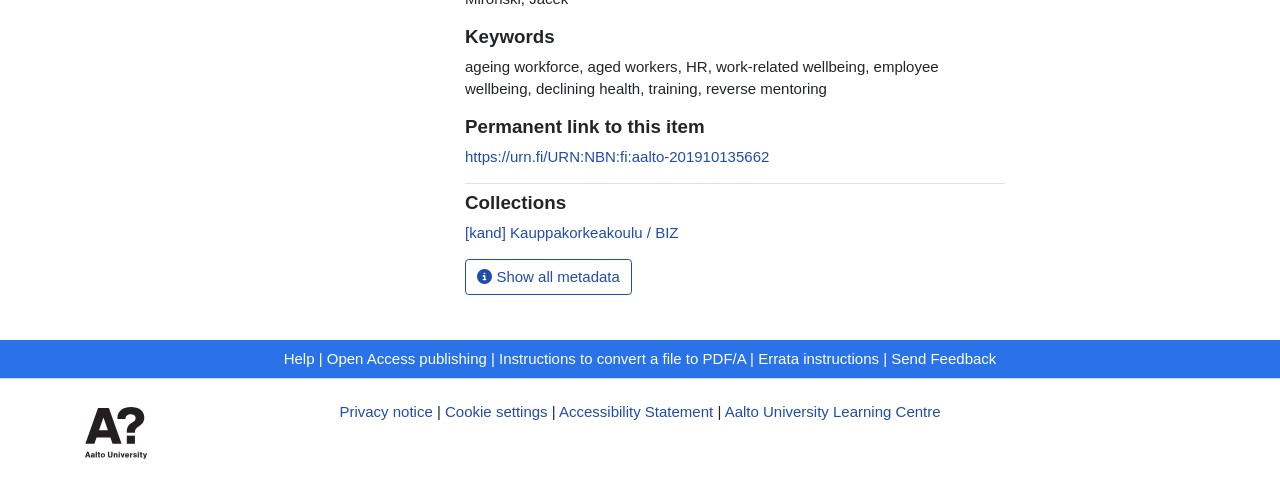What is the topic of the keywords section?
Answer the question in as much detail as possible.

The keywords section is located at the top of the webpage, and it lists several keywords related to the topic of ageing workforce, including 'ageing workforce', 'aged workers', 'HR', 'work-related wellbeing', 'employee wellbeing', 'declining health', 'training', and 'reverse mentoring'.